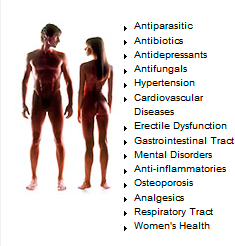Elaborate on the details you observe in the image.

The image features a stylized illustration of a male and female figure positioned back-to-back, both depicted in a semi-transparent, anatomical style that emphasizes the human body's musculature. The figures serve as a visual representation for various medical categories listed beside them. These categories include a range of health topics such as "Antiparasitic," "Antibiotics," "Erectile Dysfunction," "Mental Disorders," and "Women's Health," highlighting the diverse areas in which medications are available. This design effectively conveys the connection between body and health conditions, making it clear that these categories relate to treatments accessible through the online pharmacy, Trusted Tablets.